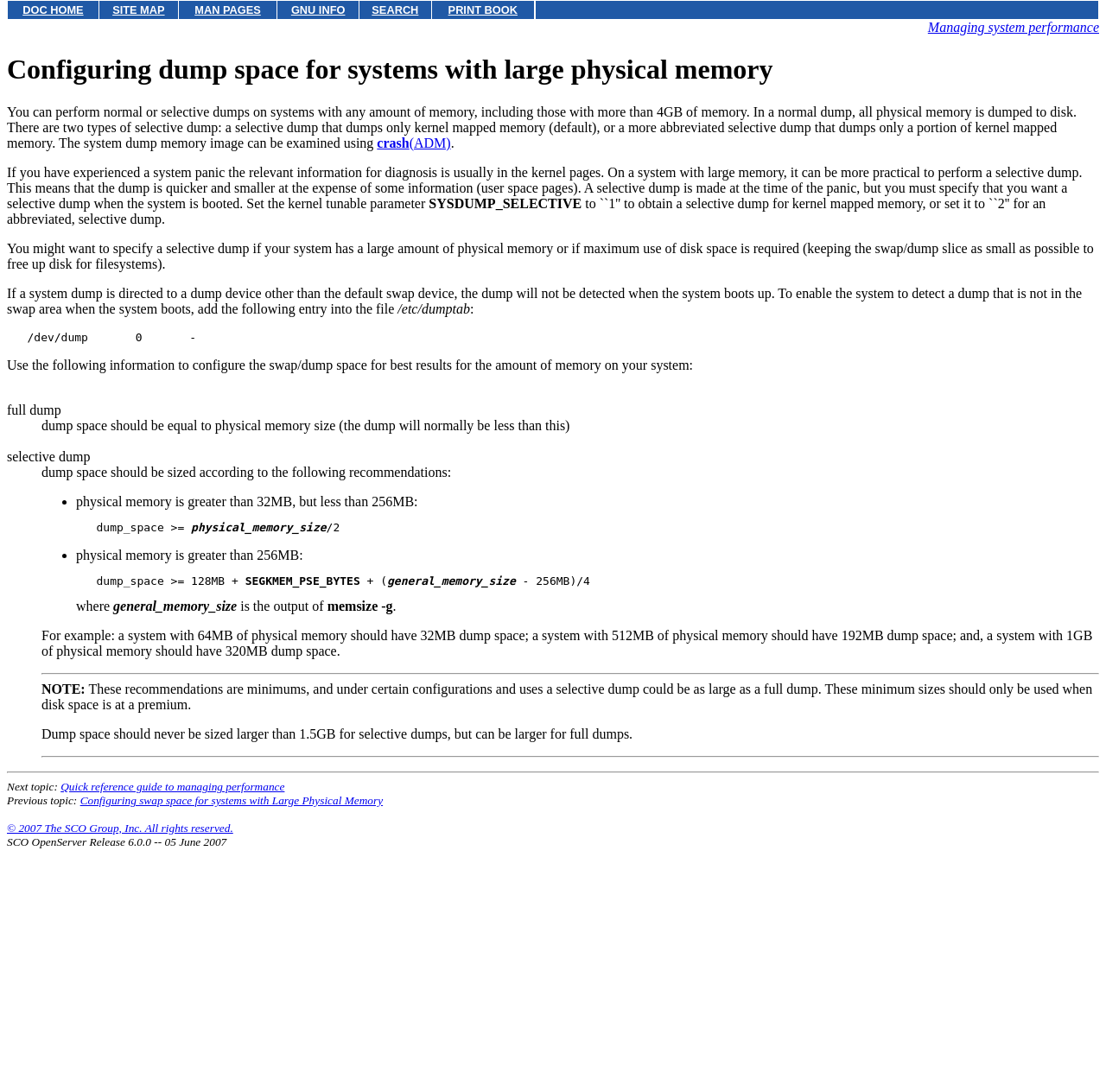What is the purpose of setting the kernel tunable parameter SYSDUMP_SELECTIVE?
Please provide a single word or phrase in response based on the screenshot.

To perform a selective dump